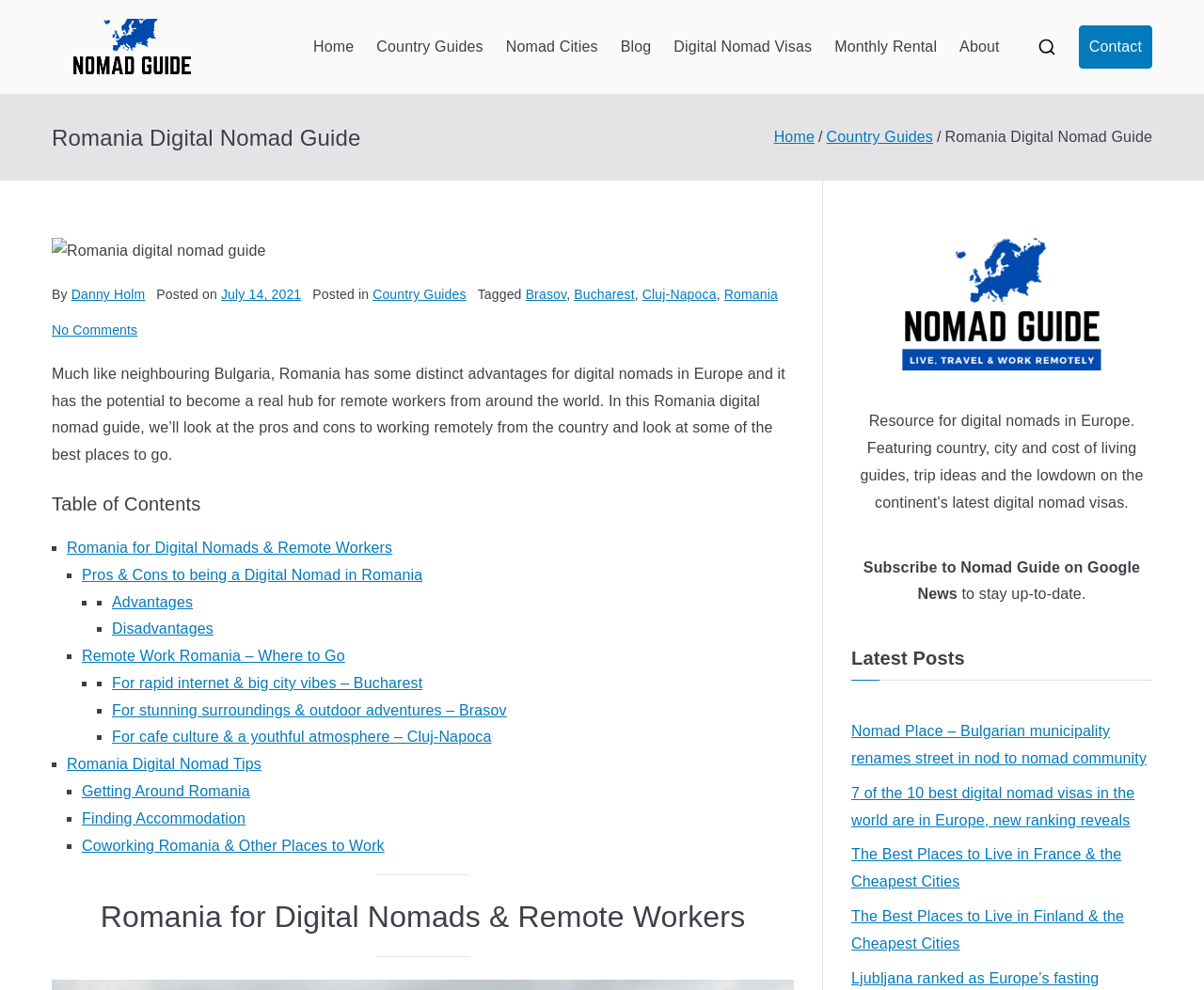Show the bounding box coordinates for the element that needs to be clicked to execute the following instruction: "Click the logo link". Provide the coordinates in the form of four float numbers between 0 and 1, i.e., [left, top, right, bottom].

None